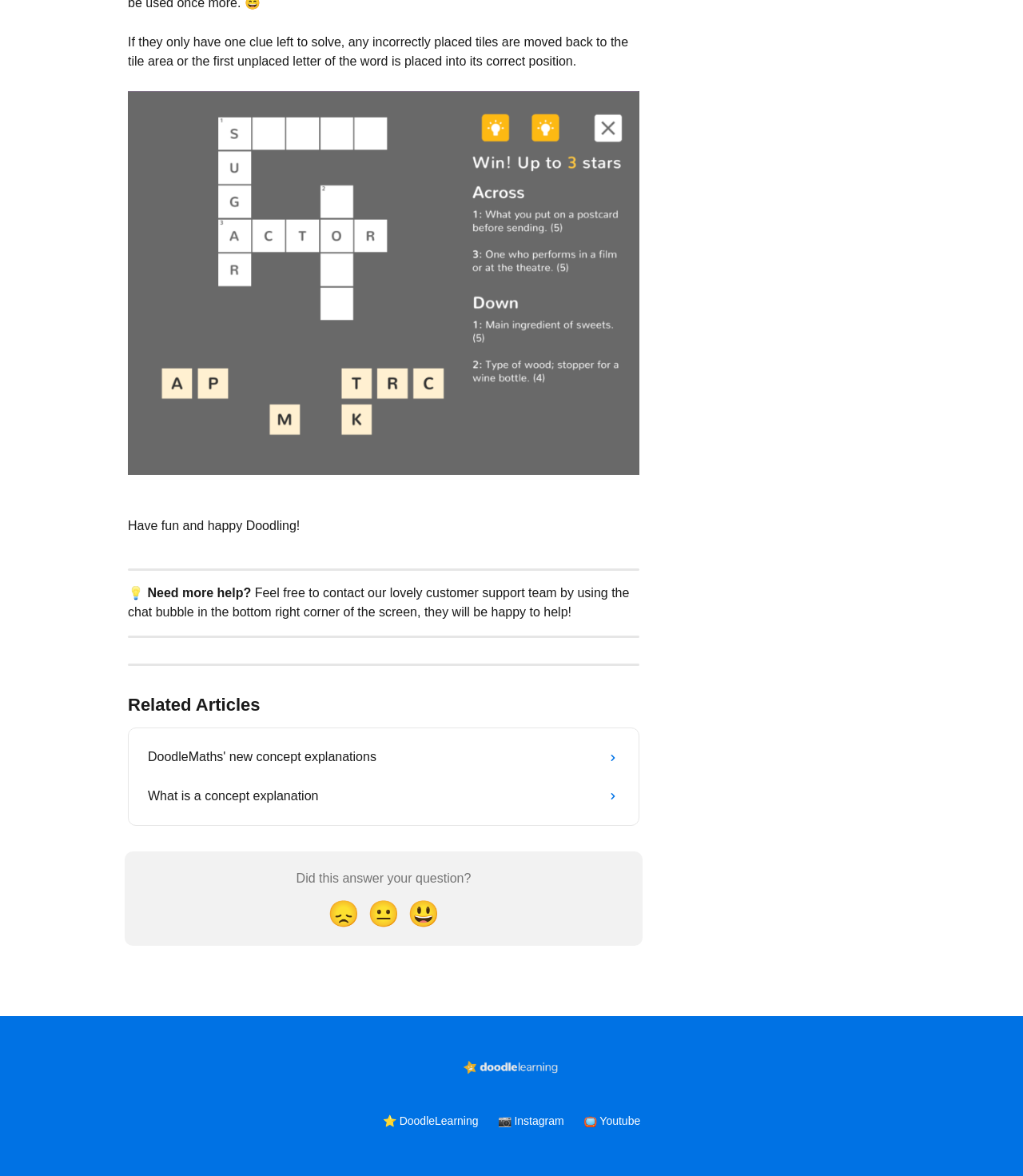Using the information shown in the image, answer the question with as much detail as possible: What is the purpose of the chat bubble?

The chat bubble is mentioned in the text 'Feel free to contact our lovely customer support team by using the chat bubble in the bottom right corner of the screen, they will be happy to help!'. This indicates that the chat bubble is used to contact customer support for help.